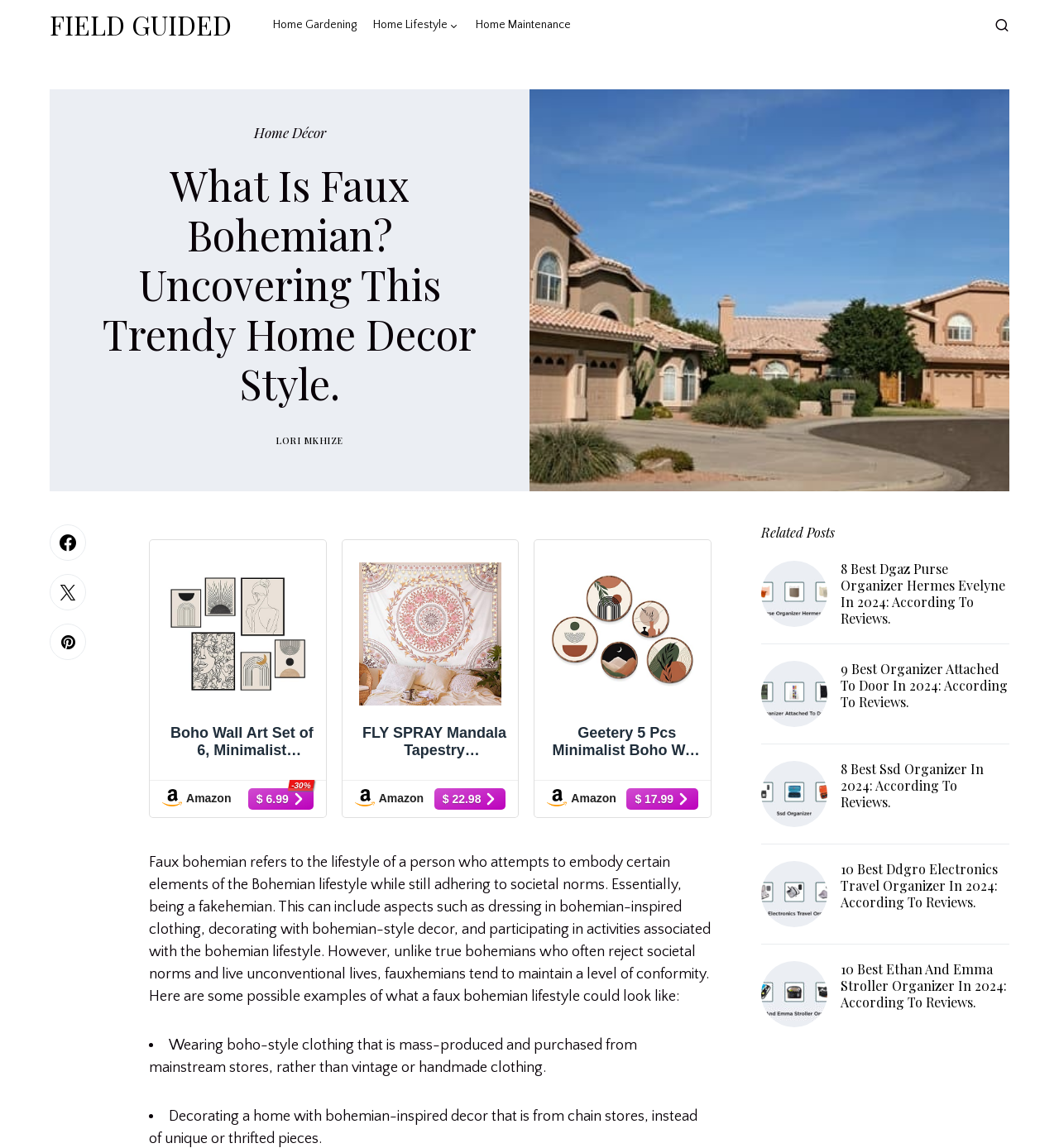Bounding box coordinates are specified in the format (top-left x, top-left y, bottom-right x, bottom-right y). All values are floating point numbers bounded between 0 and 1. Please provide the bounding box coordinate of the region this sentence describes: parent_node: LORI MKHIZE

[0.223, 0.37, 0.254, 0.399]